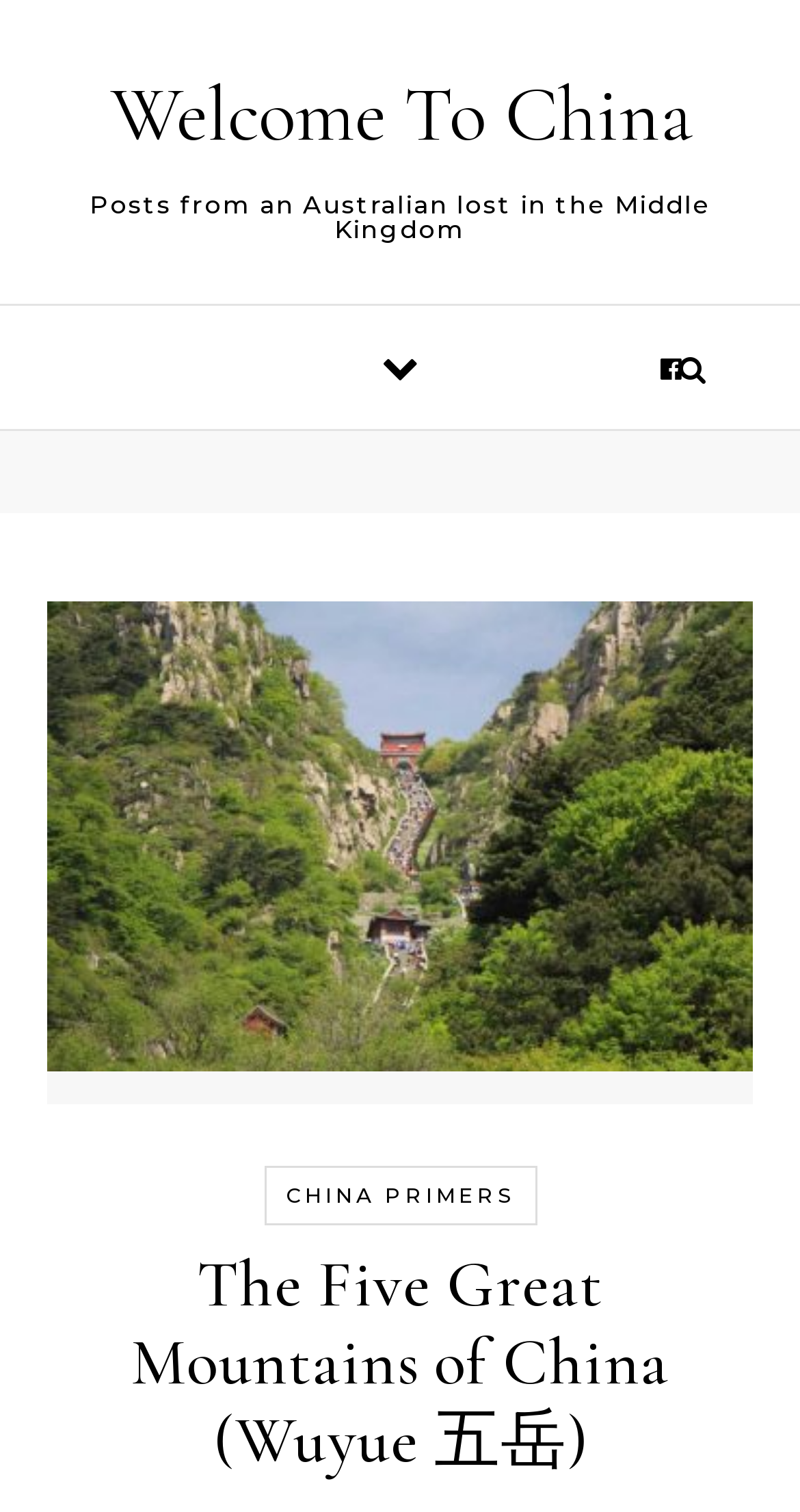Please find the bounding box for the UI component described as follows: "China Primers".

[0.358, 0.782, 0.642, 0.8]